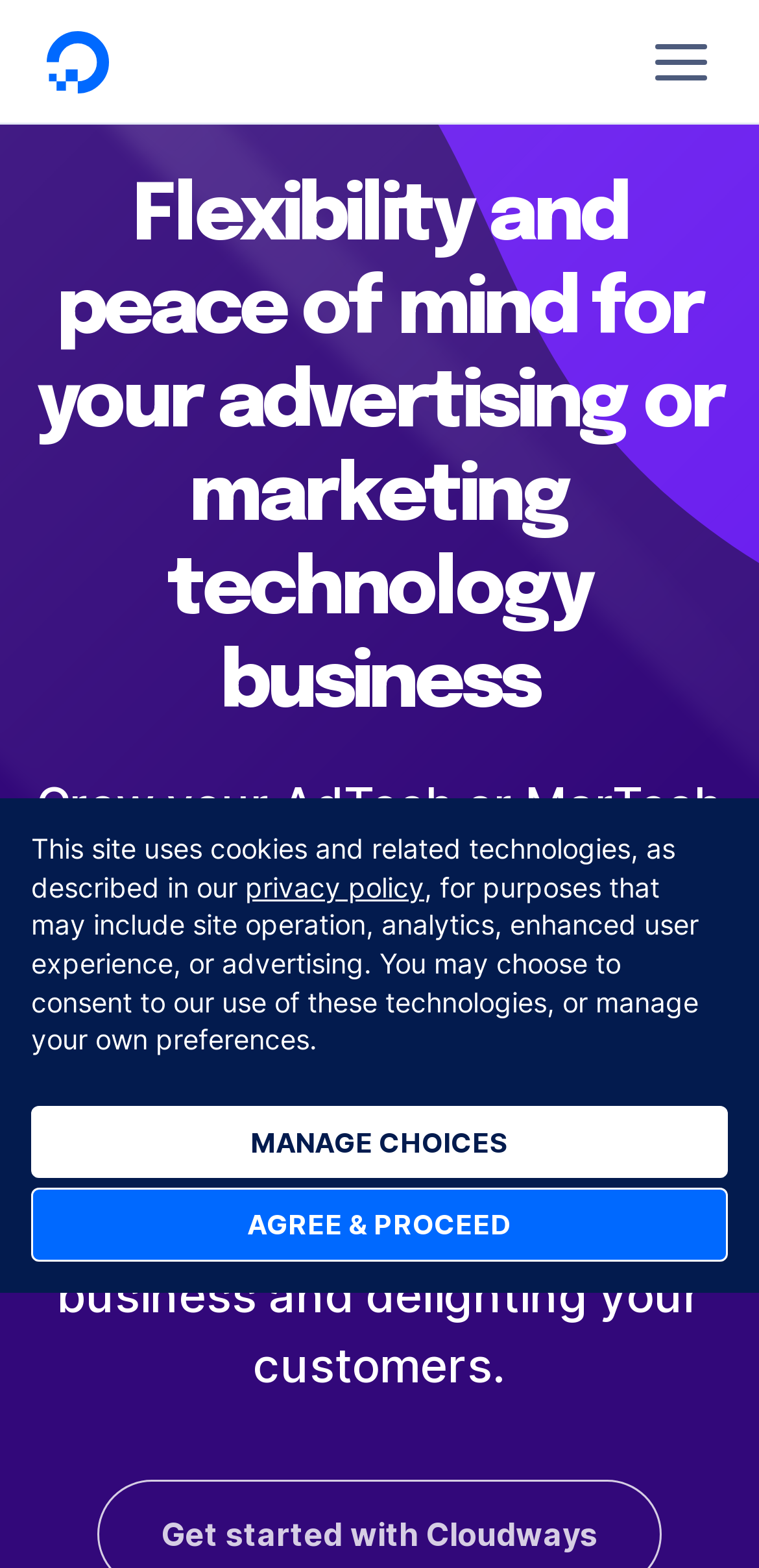Can you extract the primary headline text from the webpage?

Flexibility and peace of mind for your advertising or marketing technology business